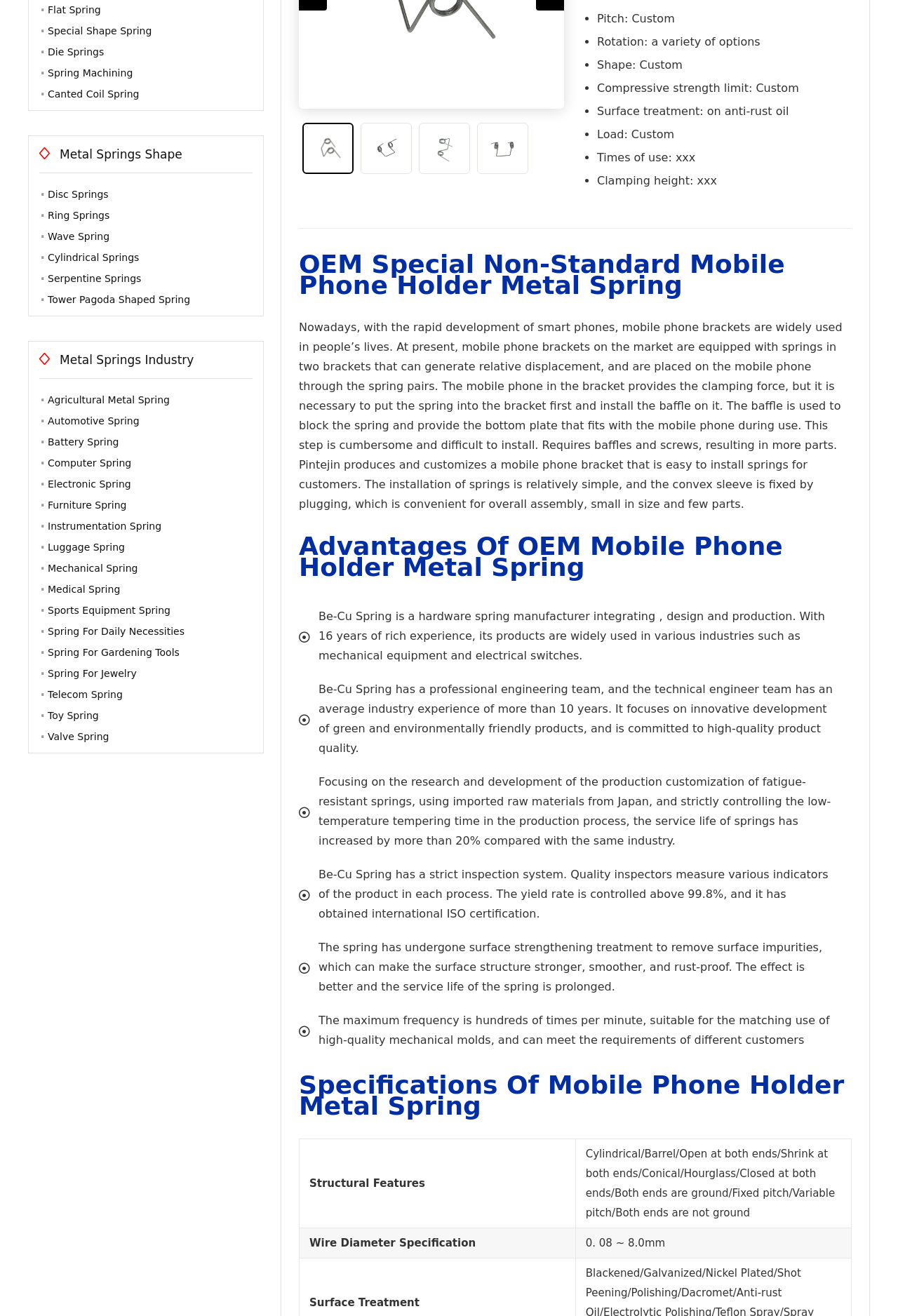Find the coordinates for the bounding box of the element with this description: "(347) 216-1792".

None